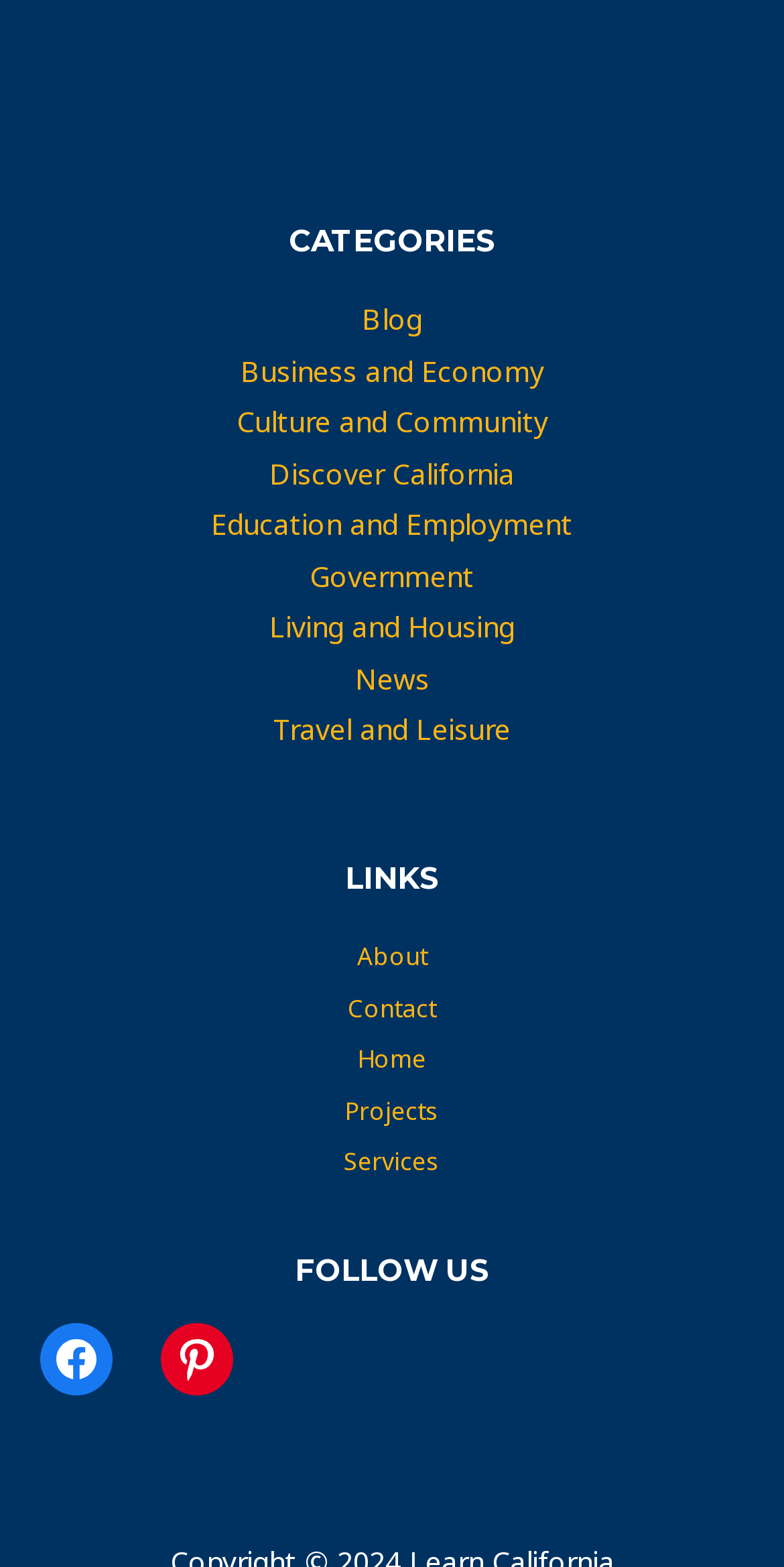Kindly determine the bounding box coordinates of the area that needs to be clicked to fulfill this instruction: "Go to the 'Home' page".

[0.456, 0.665, 0.544, 0.687]